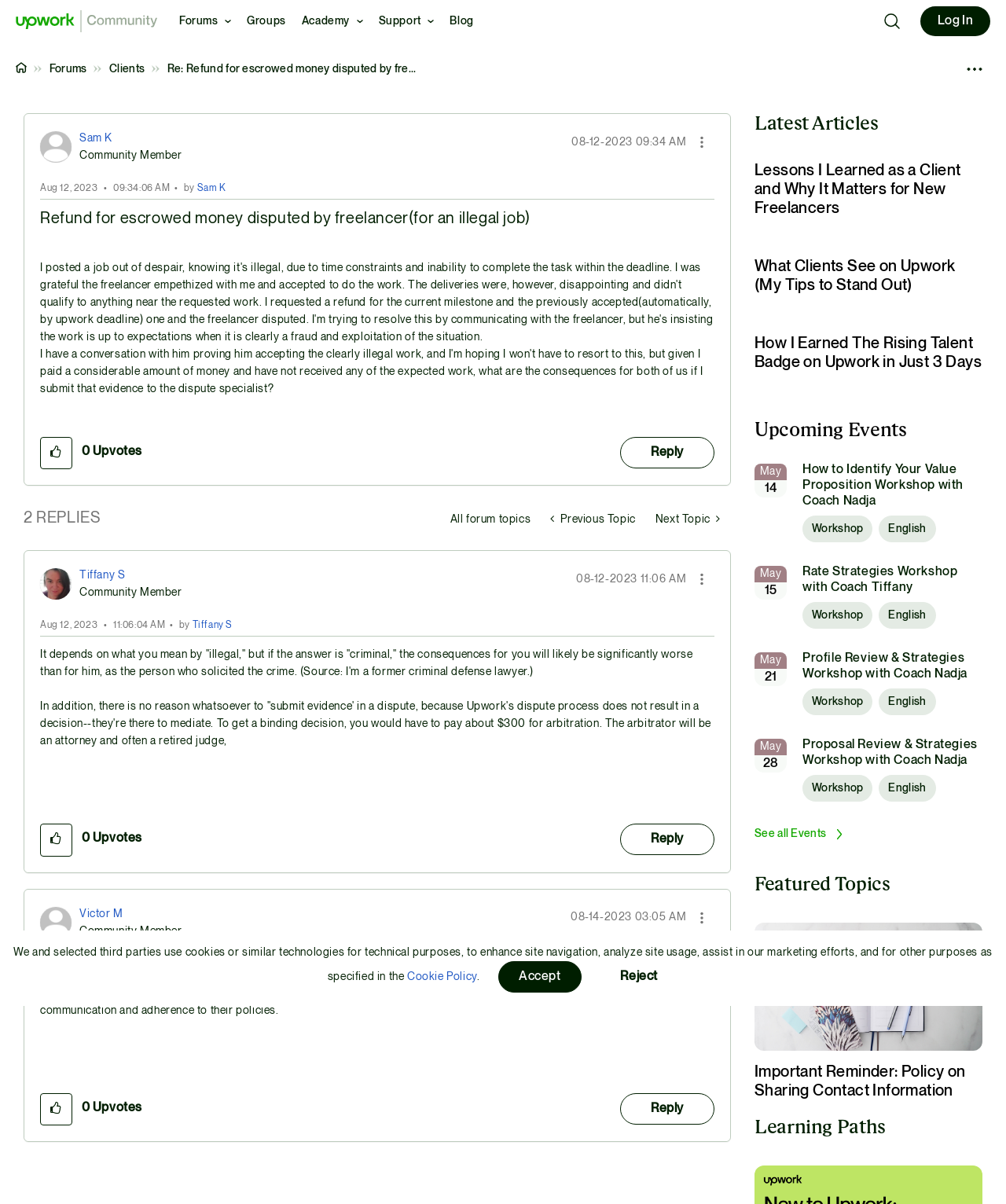Pinpoint the bounding box coordinates of the clickable element needed to complete the instruction: "Learn about Veneers". The coordinates should be provided as four float numbers between 0 and 1: [left, top, right, bottom].

None